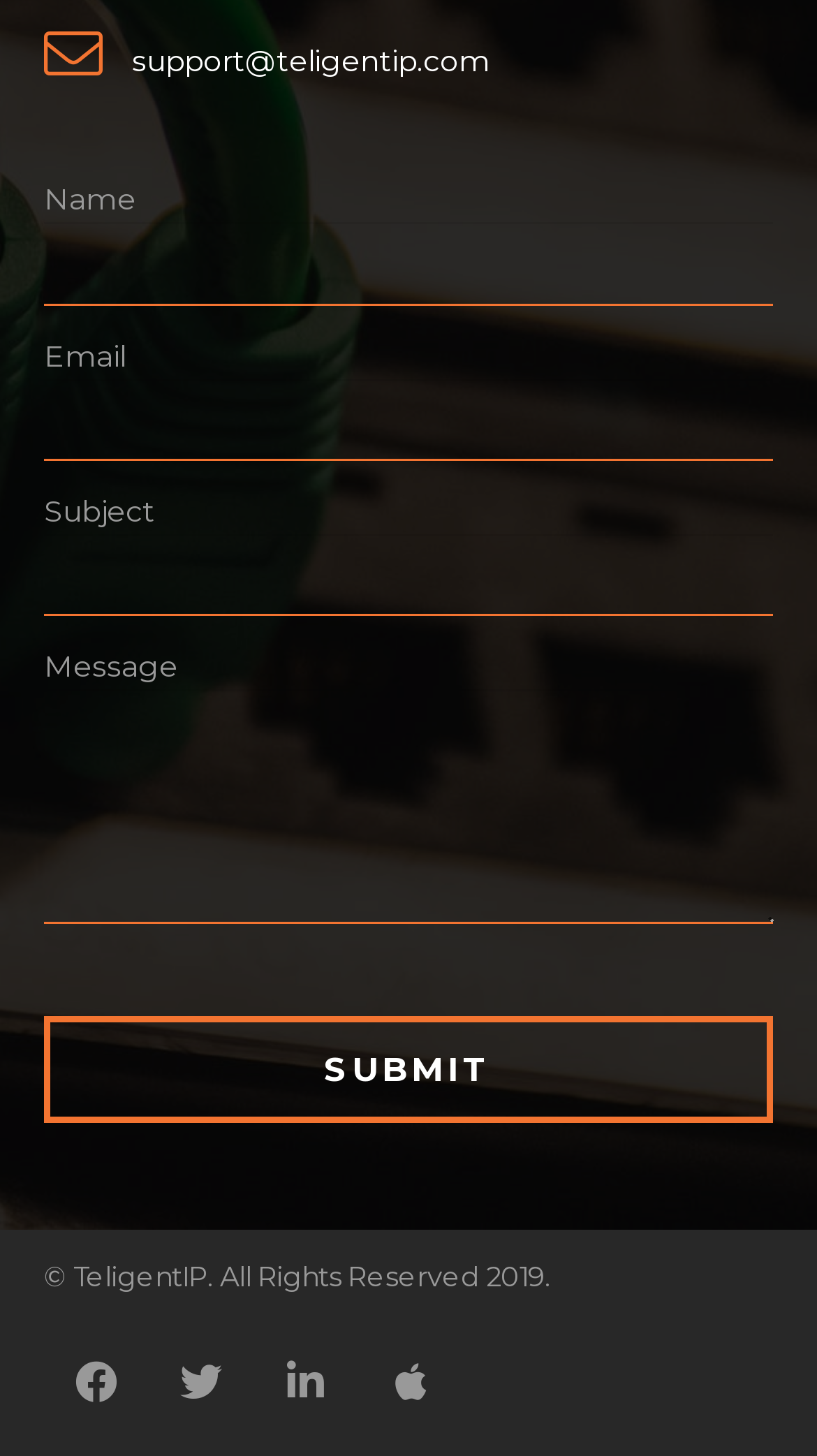Identify the bounding box coordinates of the area you need to click to perform the following instruction: "Enter your name".

[0.054, 0.153, 0.946, 0.21]